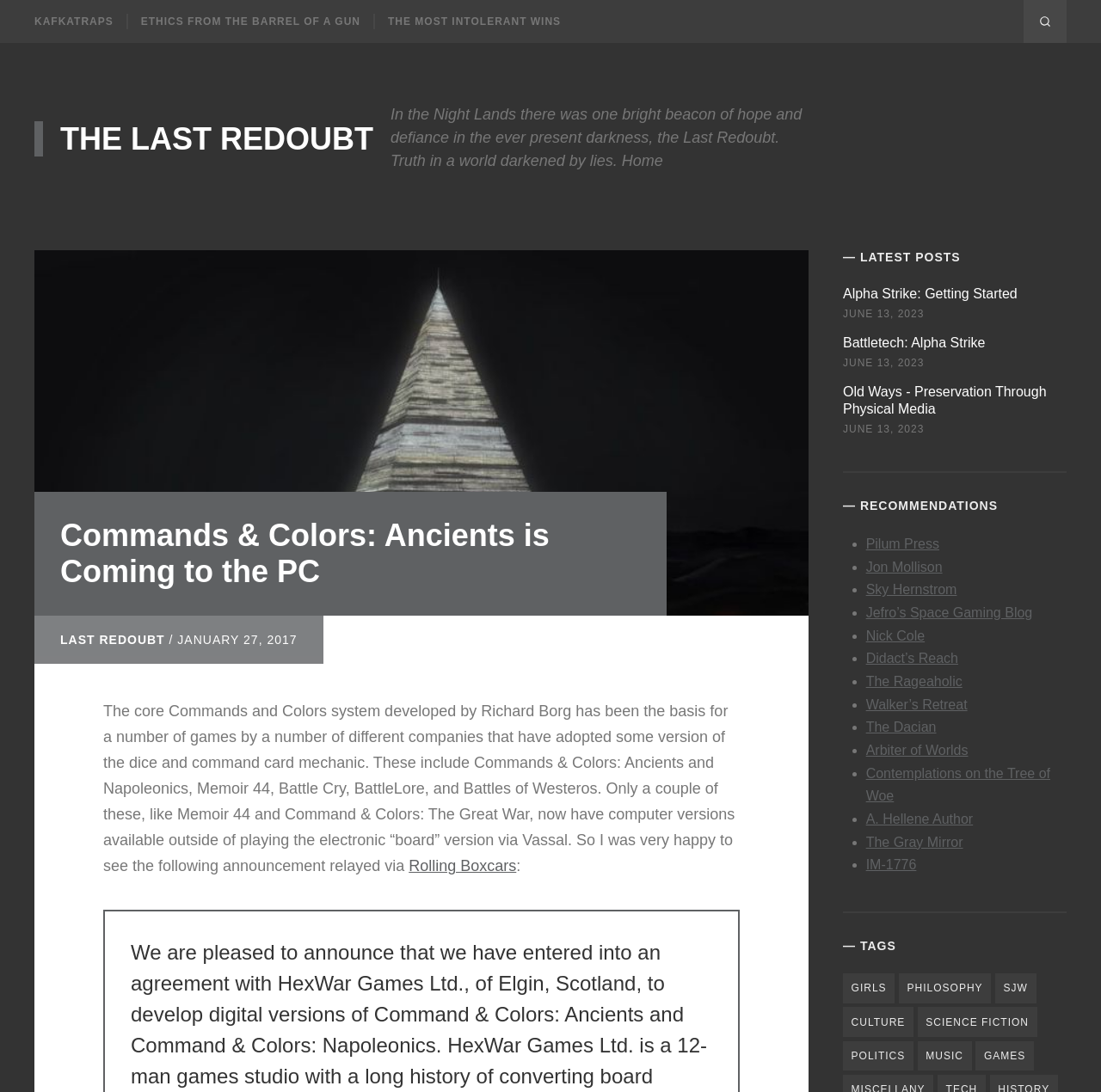Please determine and provide the text content of the webpage's heading.

Commands & Colors: Ancients is Coming to the PC